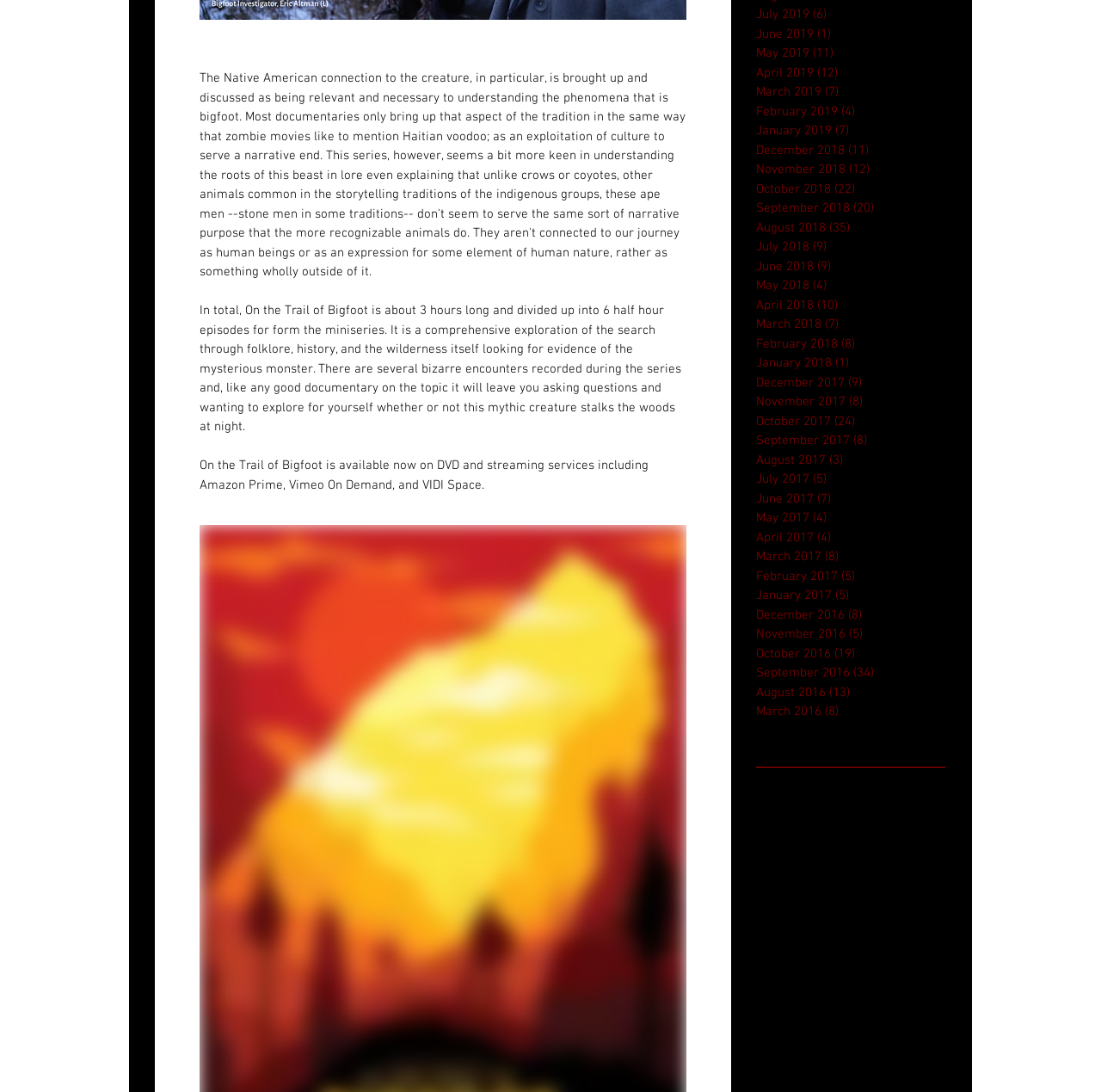Locate the bounding box coordinates of the clickable element to fulfill the following instruction: "View available streaming services". Provide the coordinates as four float numbers between 0 and 1 in the format [left, top, right, bottom].

[0.181, 0.42, 0.592, 0.451]